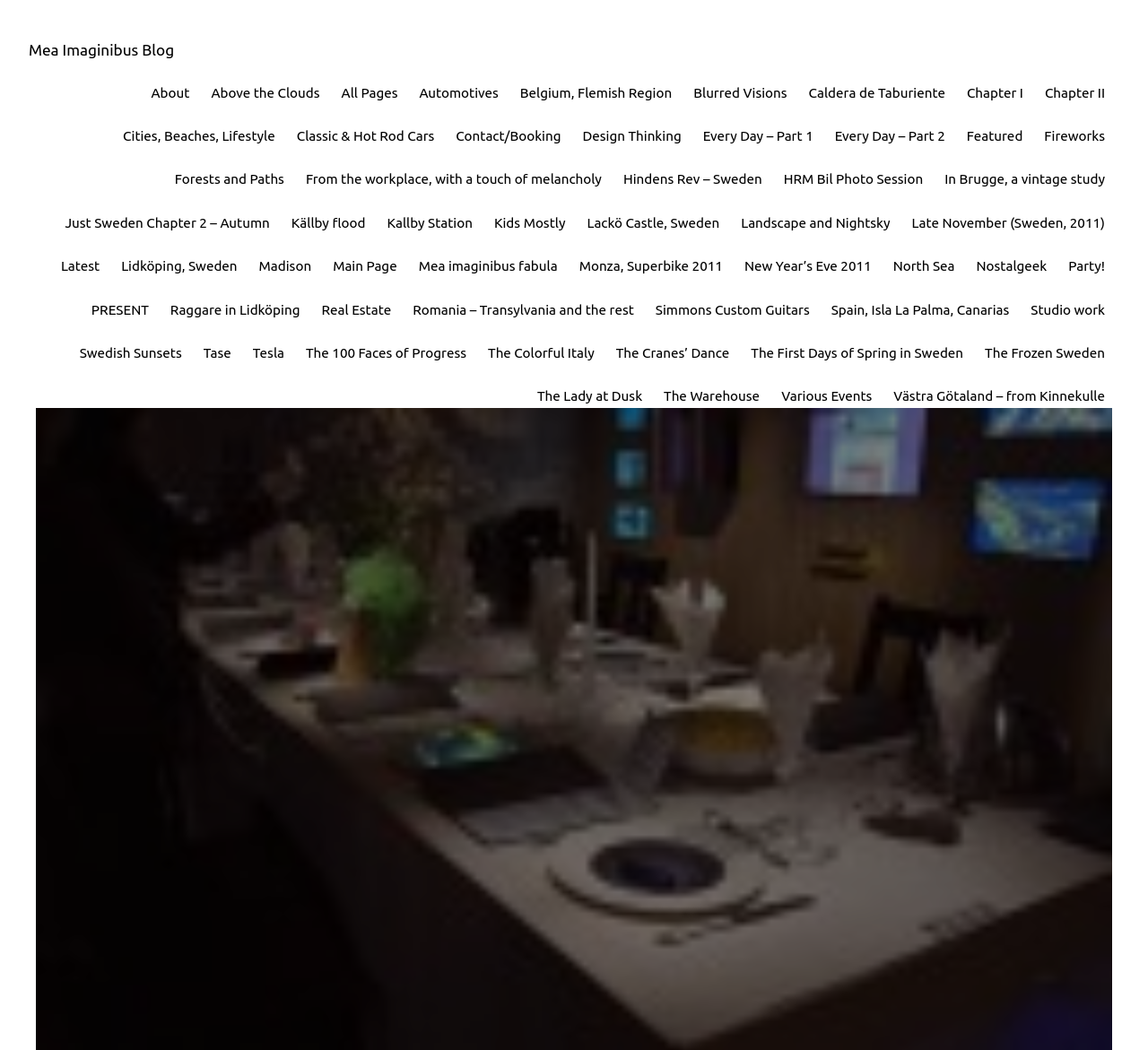Please identify the coordinates of the bounding box that should be clicked to fulfill this instruction: "Explore Cities, Beaches, Lifestyle".

[0.107, 0.12, 0.24, 0.14]